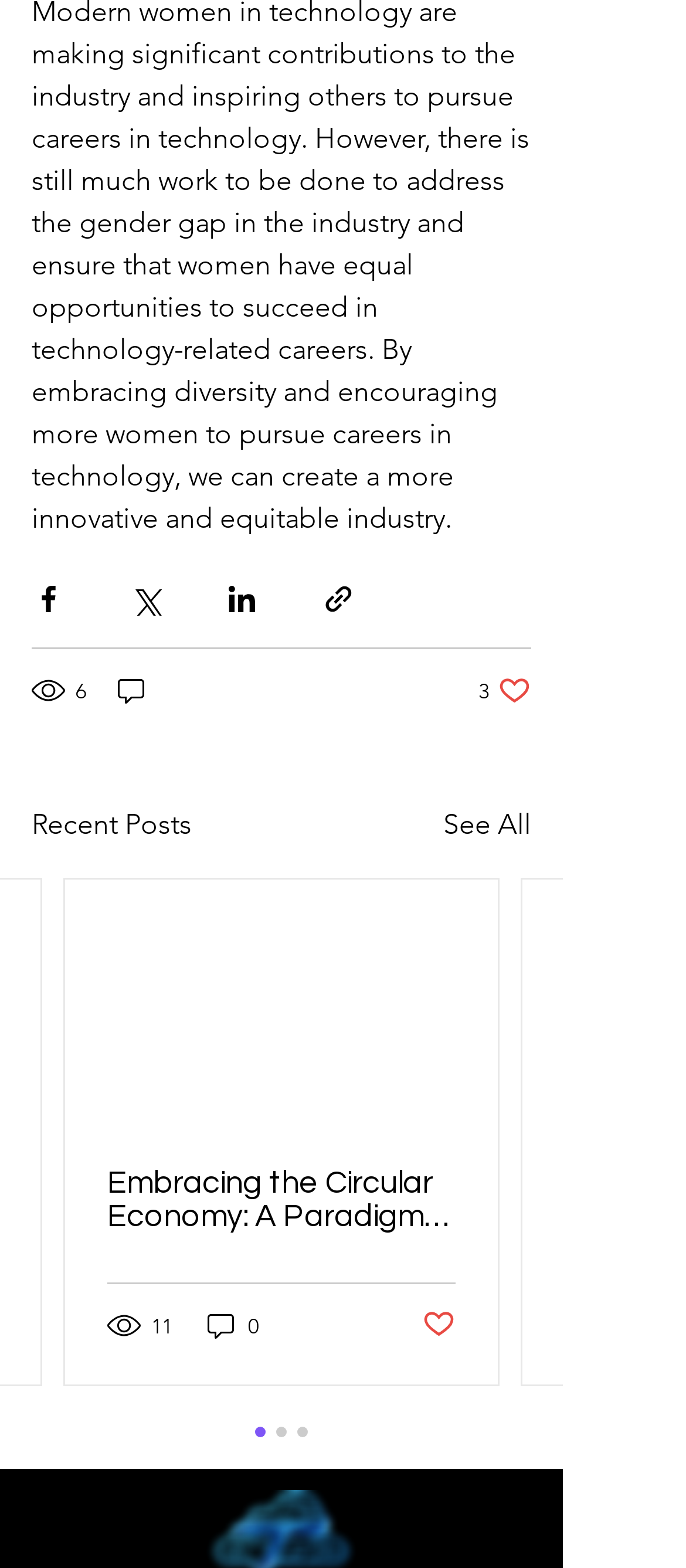Please specify the bounding box coordinates of the area that should be clicked to accomplish the following instruction: "Like the post". The coordinates should consist of four float numbers between 0 and 1, i.e., [left, top, right, bottom].

[0.615, 0.834, 0.664, 0.857]